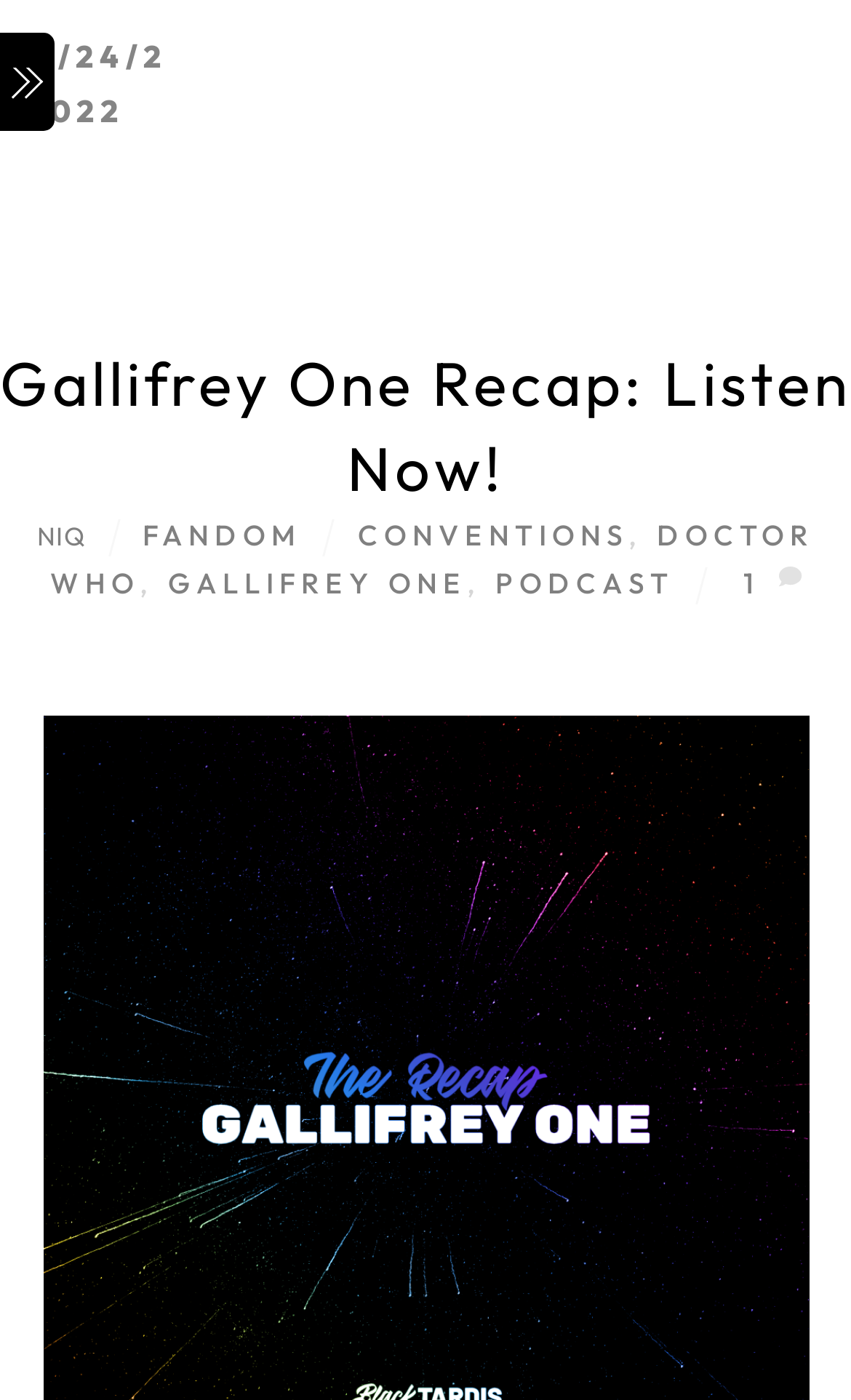Describe in detail what you see on the webpage.

The webpage is about a podcast episode, specifically a recap of Gallifrey One. At the top left corner, there is a link to a menu. Next to it, there is a timestamp indicating the date "02/24/2022". 

Below the menu and timestamp, there is a prominent heading that reads "Gallifrey One Recap: Listen Now!" which is also a clickable link. 

Underneath the heading, there are several links arranged horizontally, including "NIQ", "FANDOM", "CONVENTIONS", "DOCTOR WHO", "GALLIFREY ONE", "PODCAST", and "1". These links are positioned in the middle section of the webpage, with "NIQ" on the left and "1" on the right.